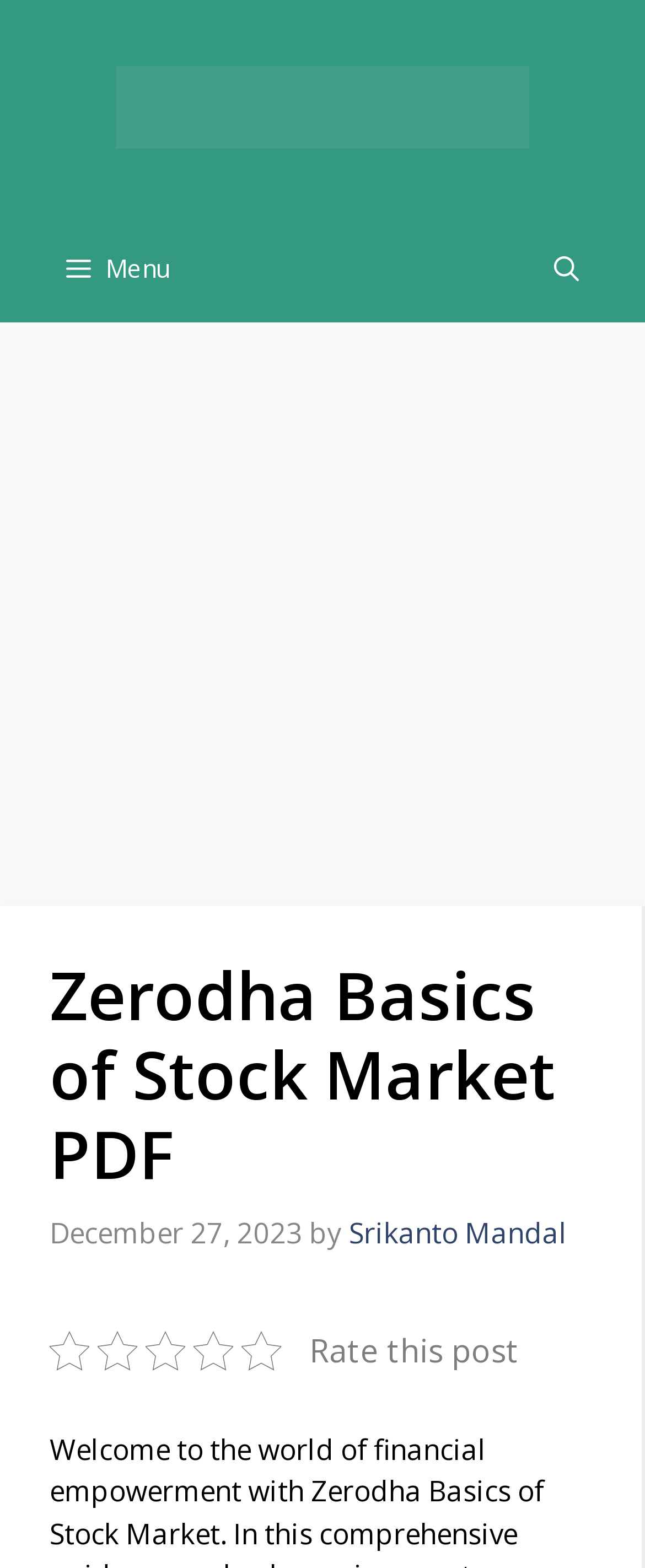For the given element description Menu, determine the bounding box coordinates of the UI element. The coordinates should follow the format (top-left x, top-left y, bottom-right x, bottom-right y) and be within the range of 0 to 1.

[0.051, 0.137, 0.313, 0.206]